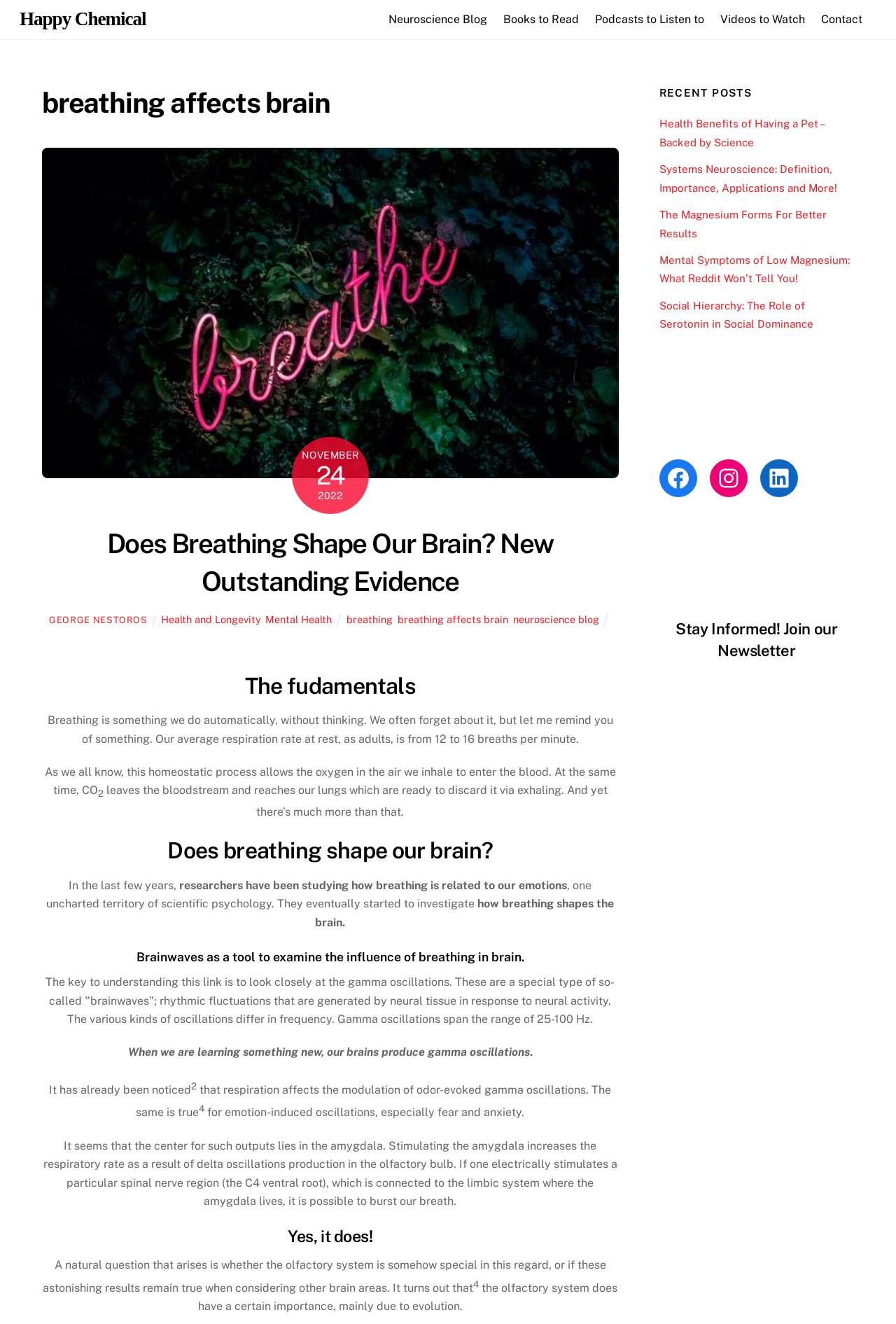Please answer the following question as detailed as possible based on the image: 
What is the name of the author of the article?

I found the name of the author by looking at the link element with the text 'GEORGE NESTOROS' which is a child element of the 'breathing affects brain' heading element.